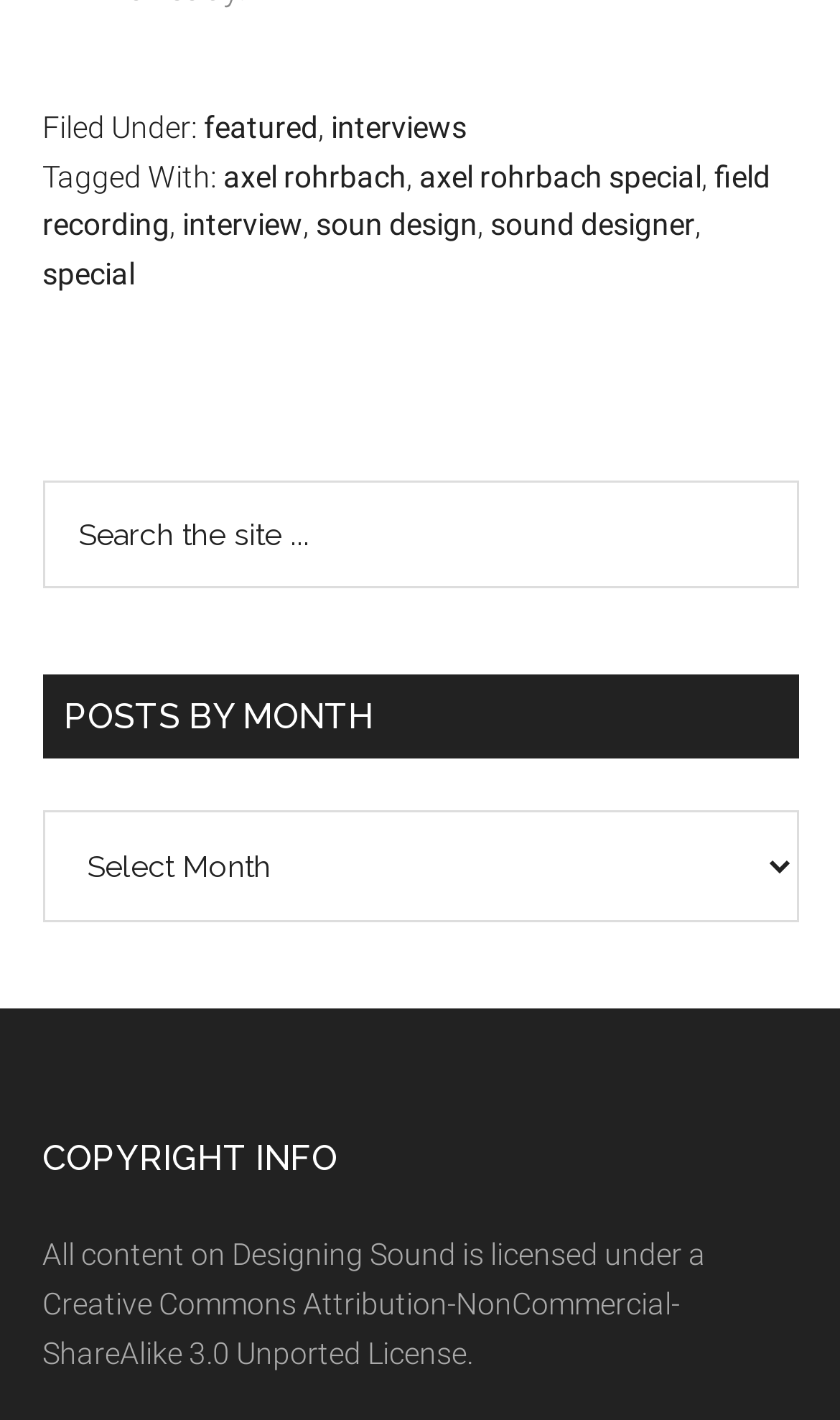Given the element description: "featured", predict the bounding box coordinates of this UI element. The coordinates must be four float numbers between 0 and 1, given as [left, top, right, bottom].

[0.242, 0.077, 0.378, 0.101]